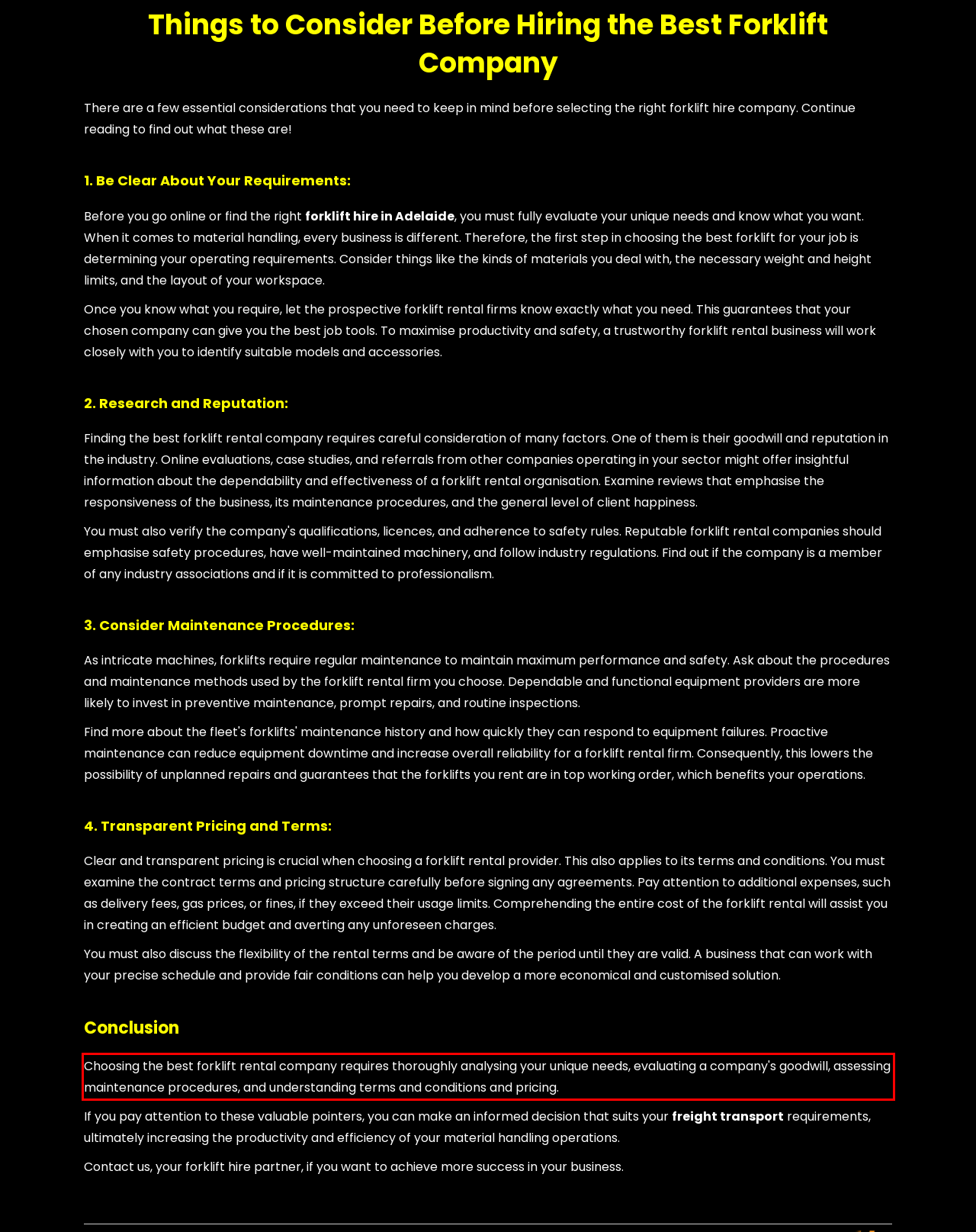You are provided with a screenshot of a webpage featuring a red rectangle bounding box. Extract the text content within this red bounding box using OCR.

Choosing the best forklift rental company requires thoroughly analysing your unique needs, evaluating a company's goodwill, assessing maintenance procedures, and understanding terms and conditions and pricing.